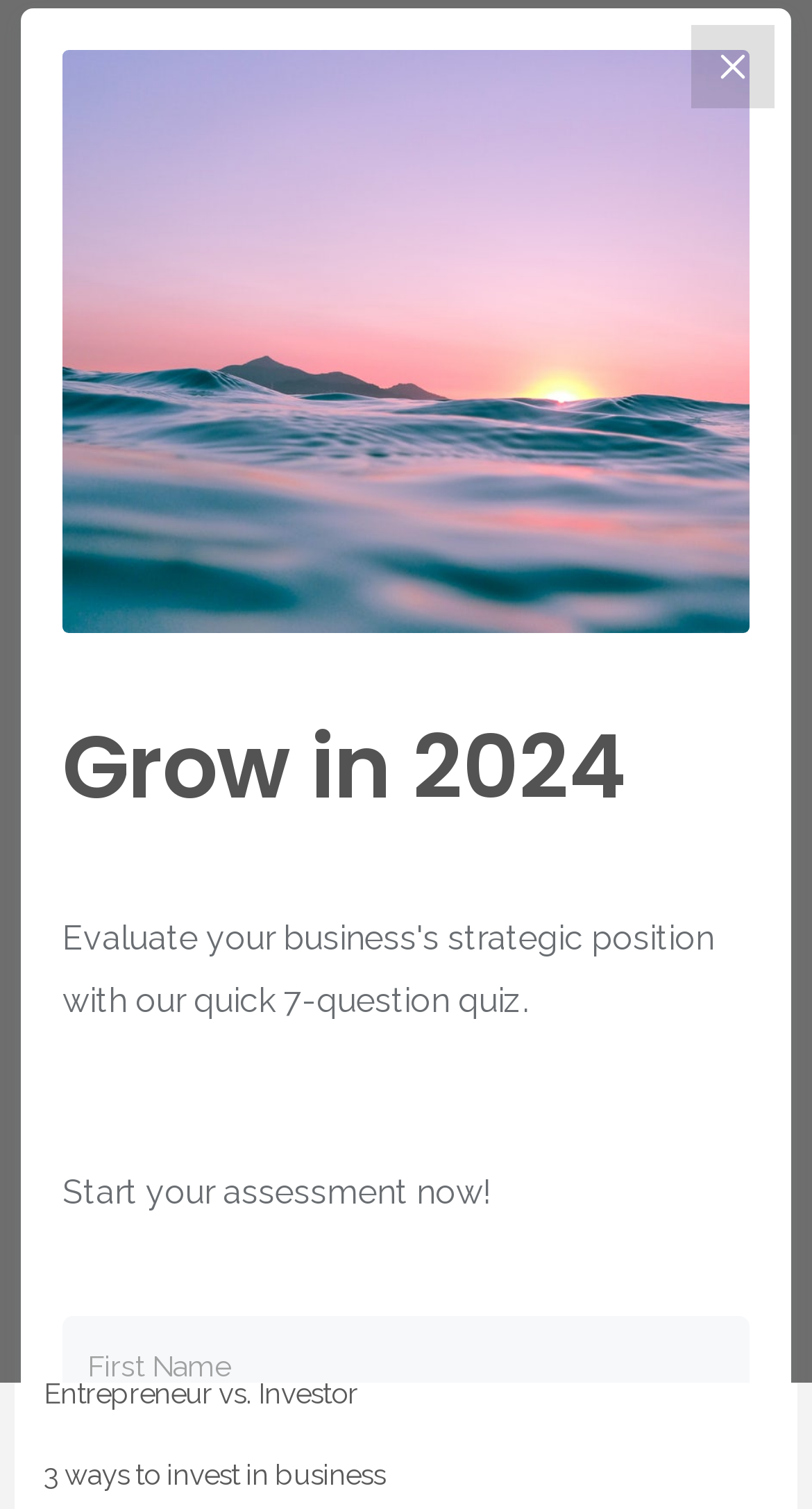Provide a thorough and detailed response to the question by examining the image: 
What is the purpose of the textbox?

The textbox is labeled as 'First Name' and is located below the 'Start your assessment now!' text, suggesting that it is part of a form to collect user information for an assessment.